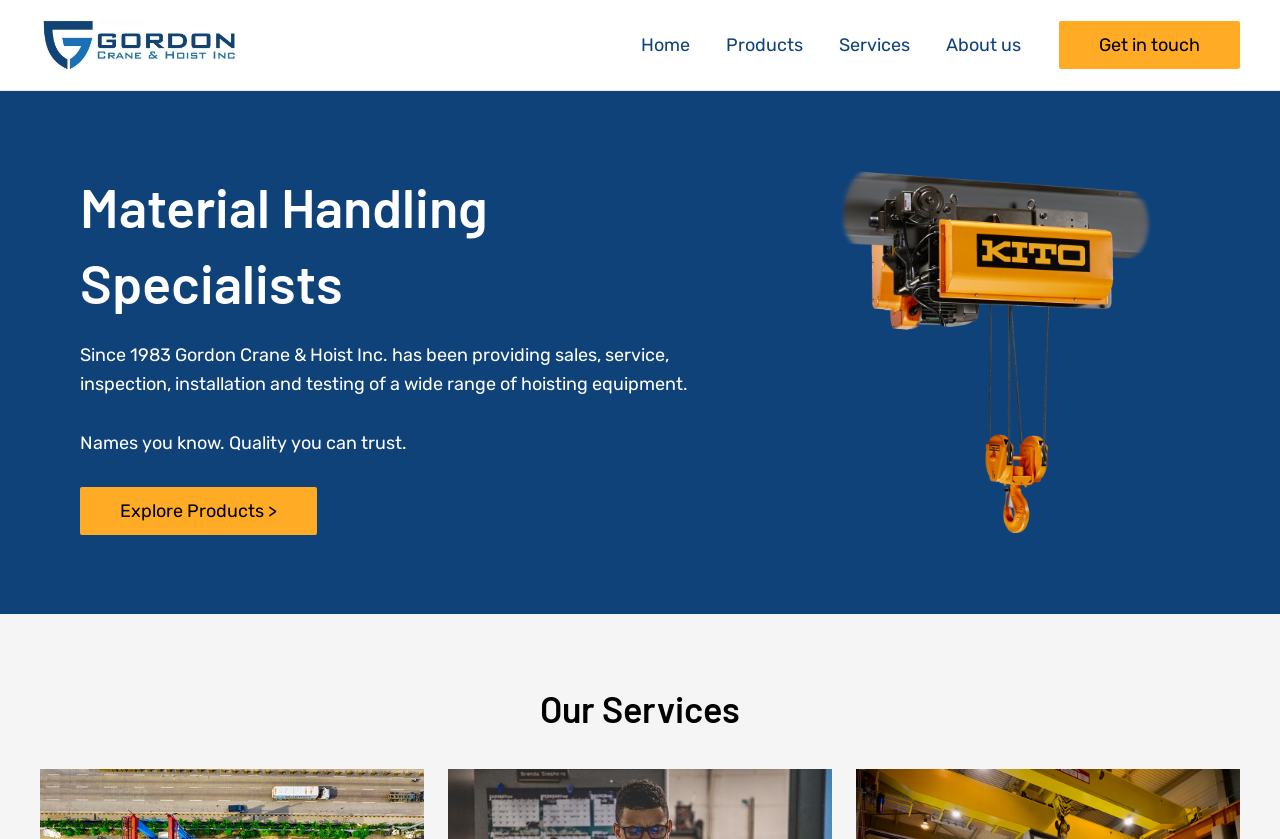Calculate the bounding box coordinates of the UI element given the description: "Explore Products >".

[0.062, 0.581, 0.248, 0.638]